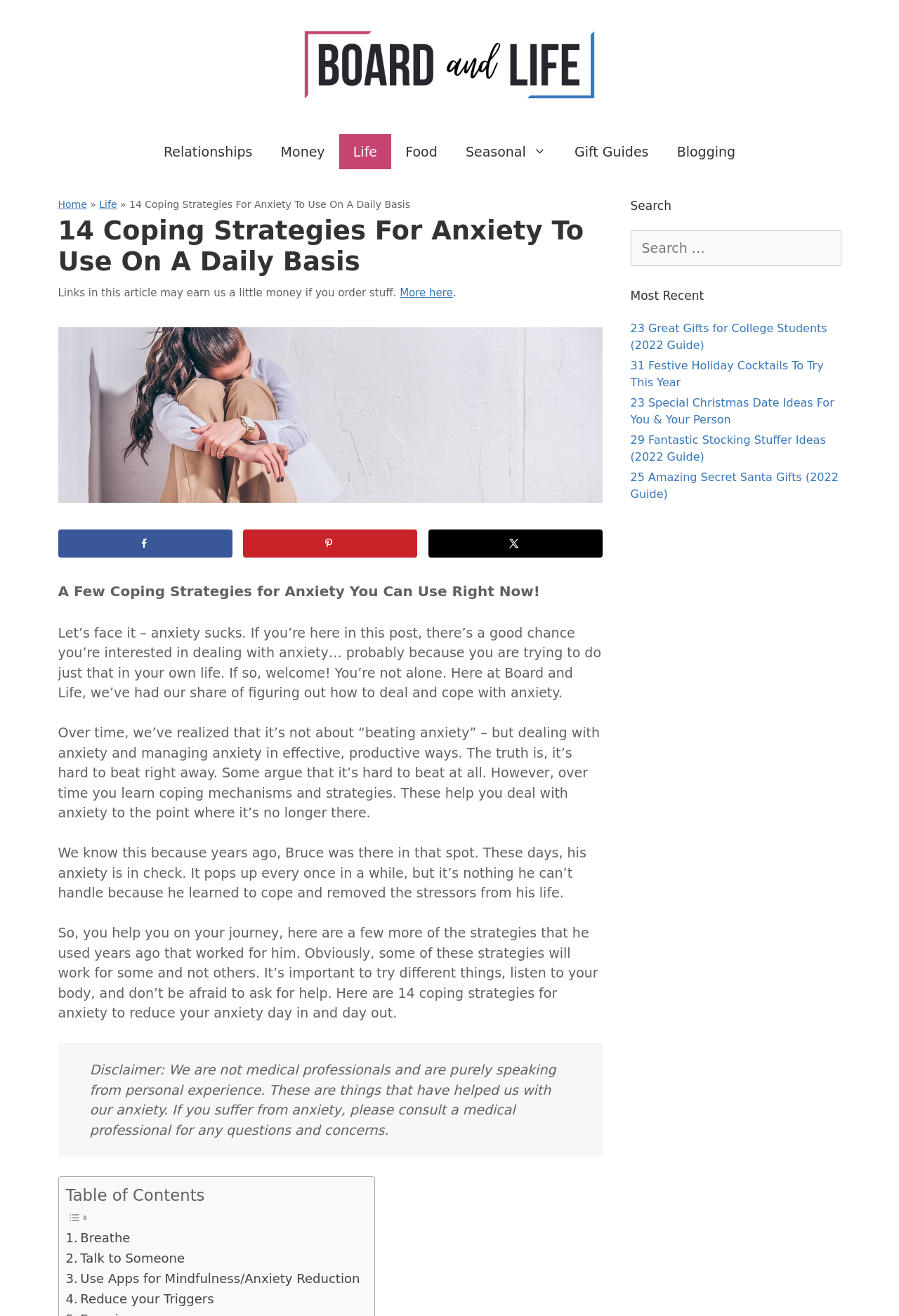Using the webpage screenshot, find the UI element described by Money. Provide the bounding box coordinates in the format (top-left x, top-left y, bottom-right x, bottom-right y), ensuring all values are floating point numbers between 0 and 1.

[0.297, 0.102, 0.377, 0.128]